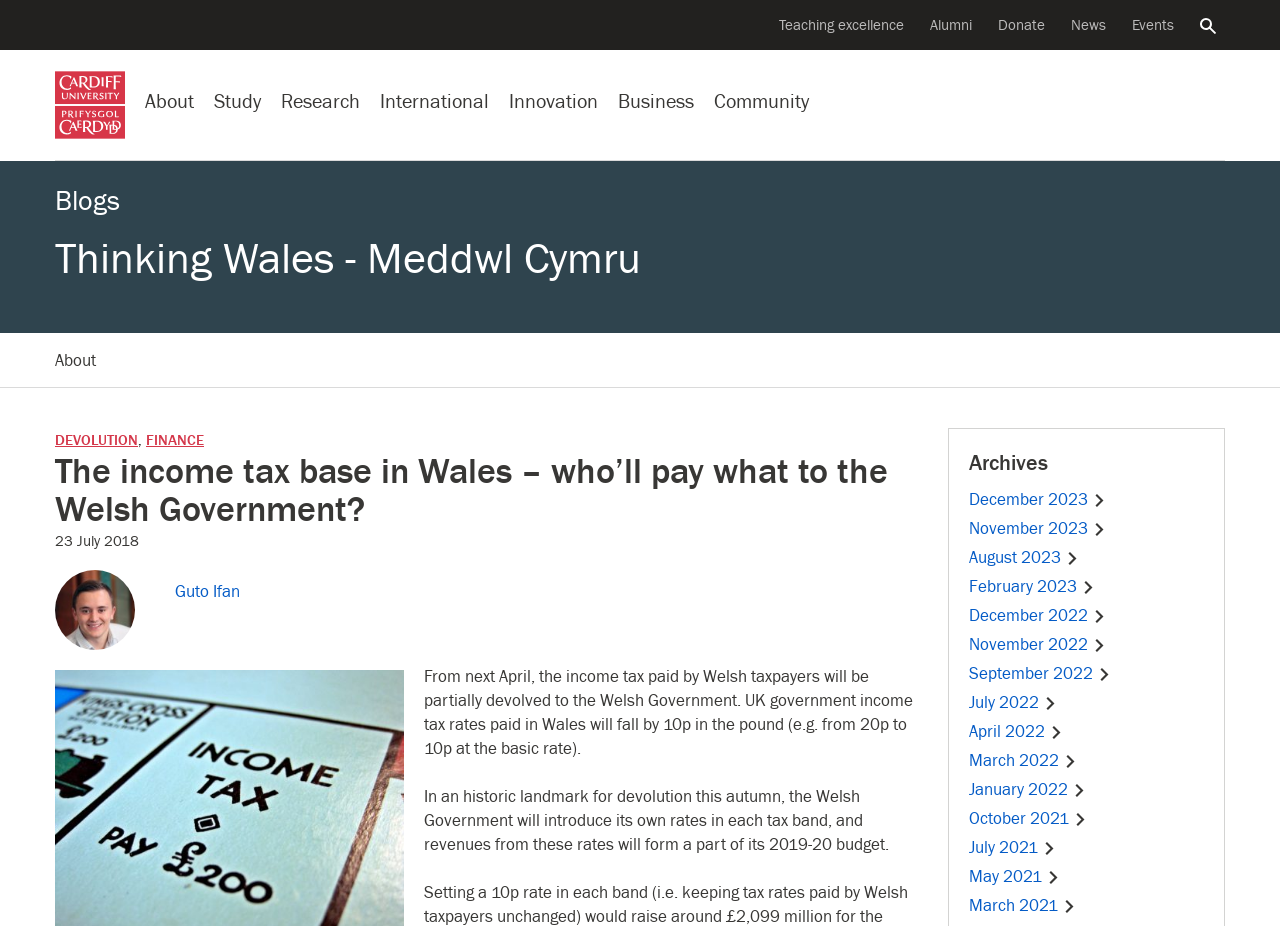Please give a succinct answer to the question in one word or phrase:
What is the category of the article 'The income tax base in Wales – who’ll pay what to the Welsh Government?'?

DEVOLUTION